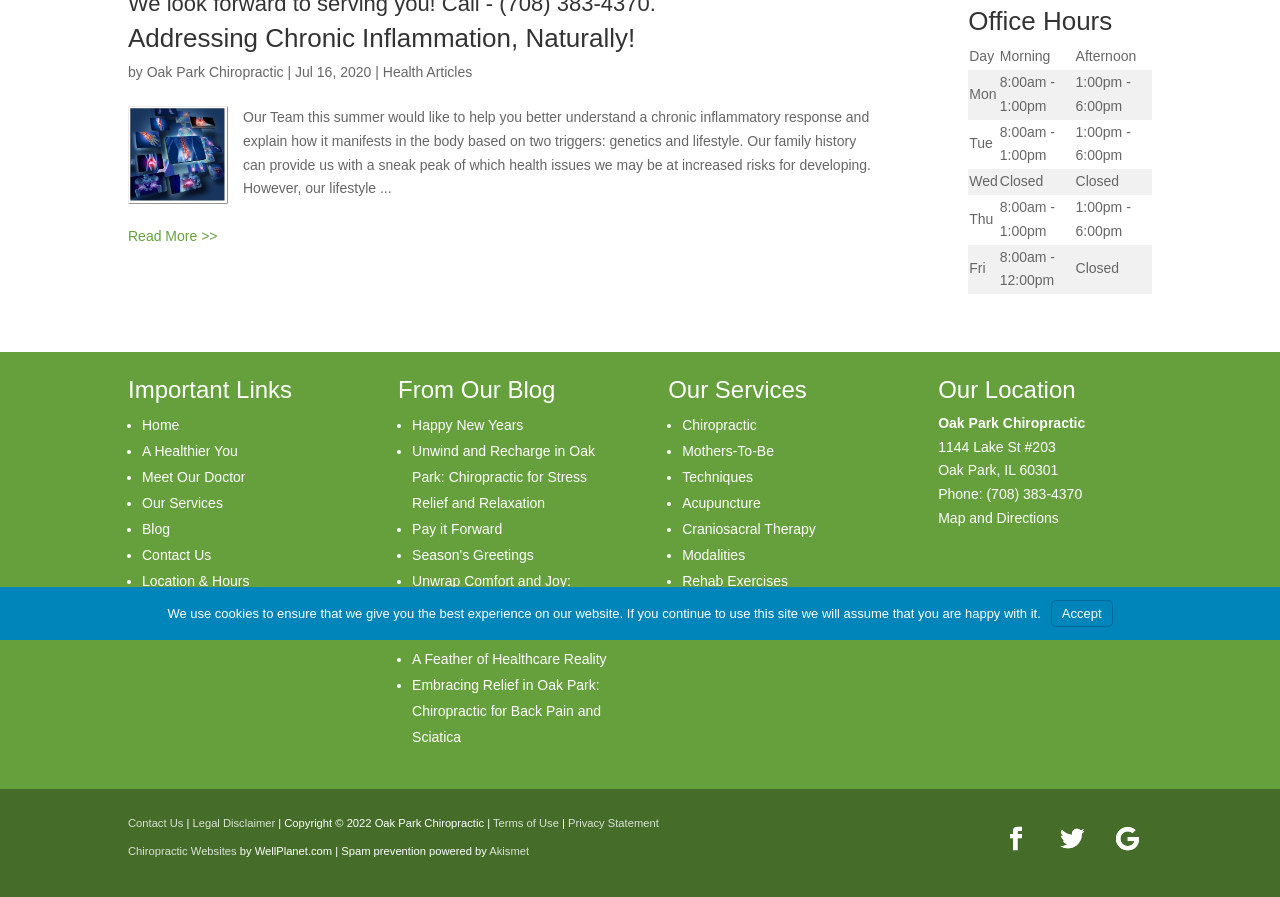Find the bounding box coordinates for the UI element whose description is: "Meet Our Doctor". The coordinates should be four float numbers between 0 and 1, in the format [left, top, right, bottom].

[0.111, 0.523, 0.192, 0.54]